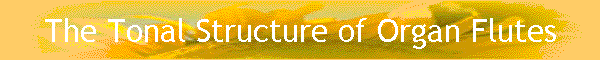Please respond to the question with a concise word or phrase:
What is the tone of the background?

Warm